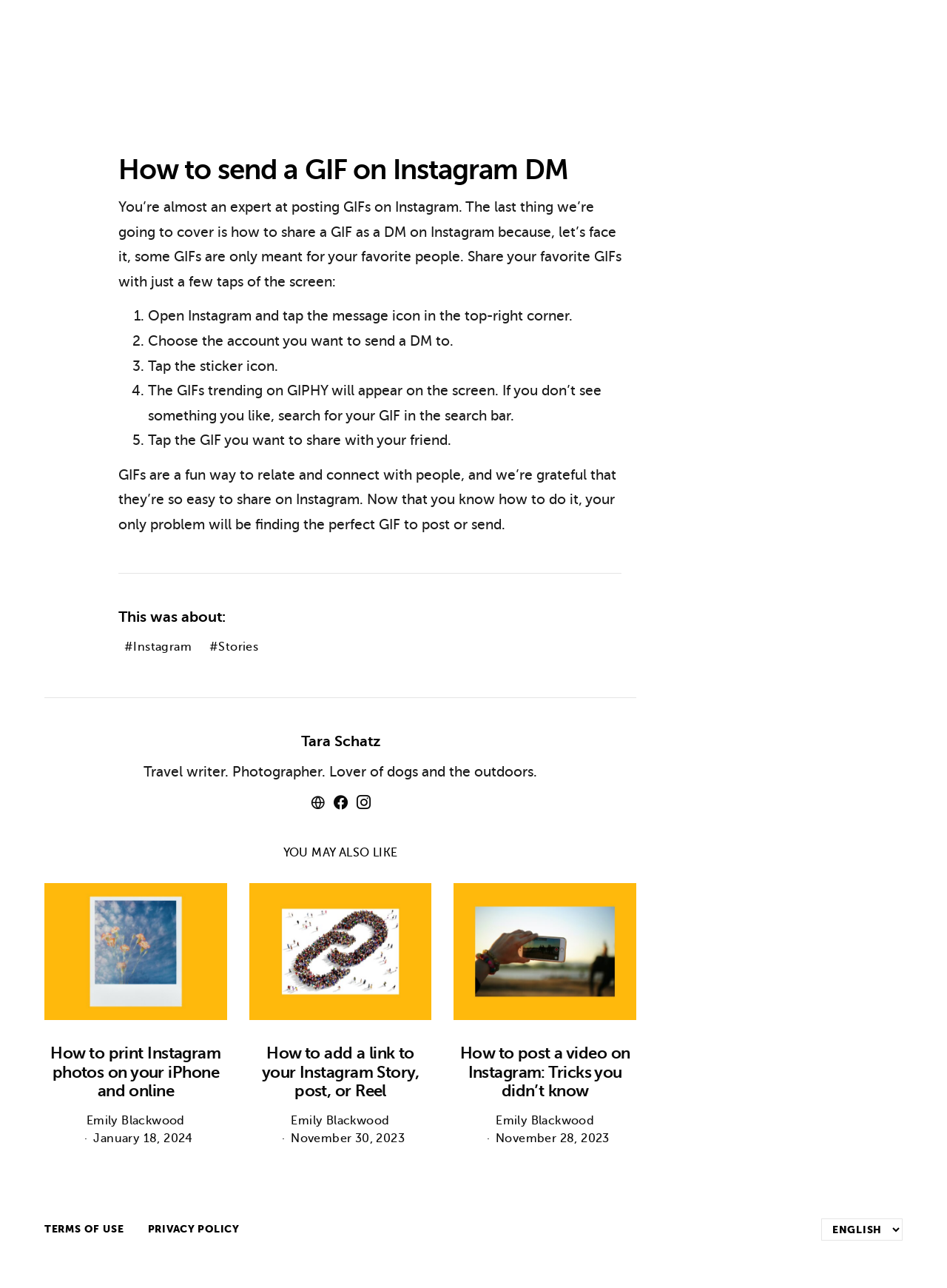Provide a single word or phrase answer to the question: 
What is the first step to send a GIF on Instagram DM?

Open Instagram and tap the message icon